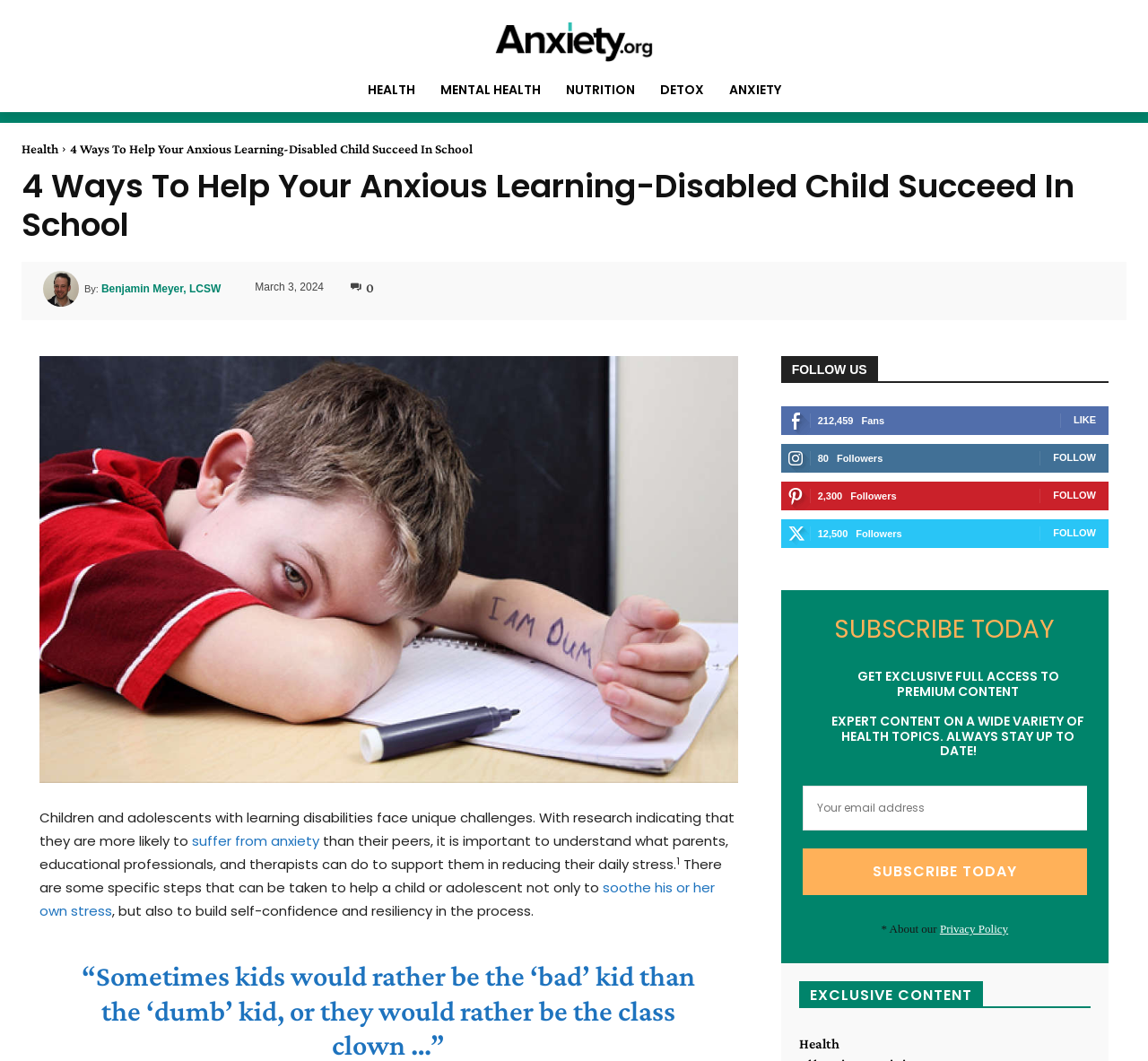Identify the bounding box coordinates of the element to click to follow this instruction: 'Click the 'ANXIETY' link'. Ensure the coordinates are four float values between 0 and 1, provided as [left, top, right, bottom].

[0.624, 0.064, 0.691, 0.105]